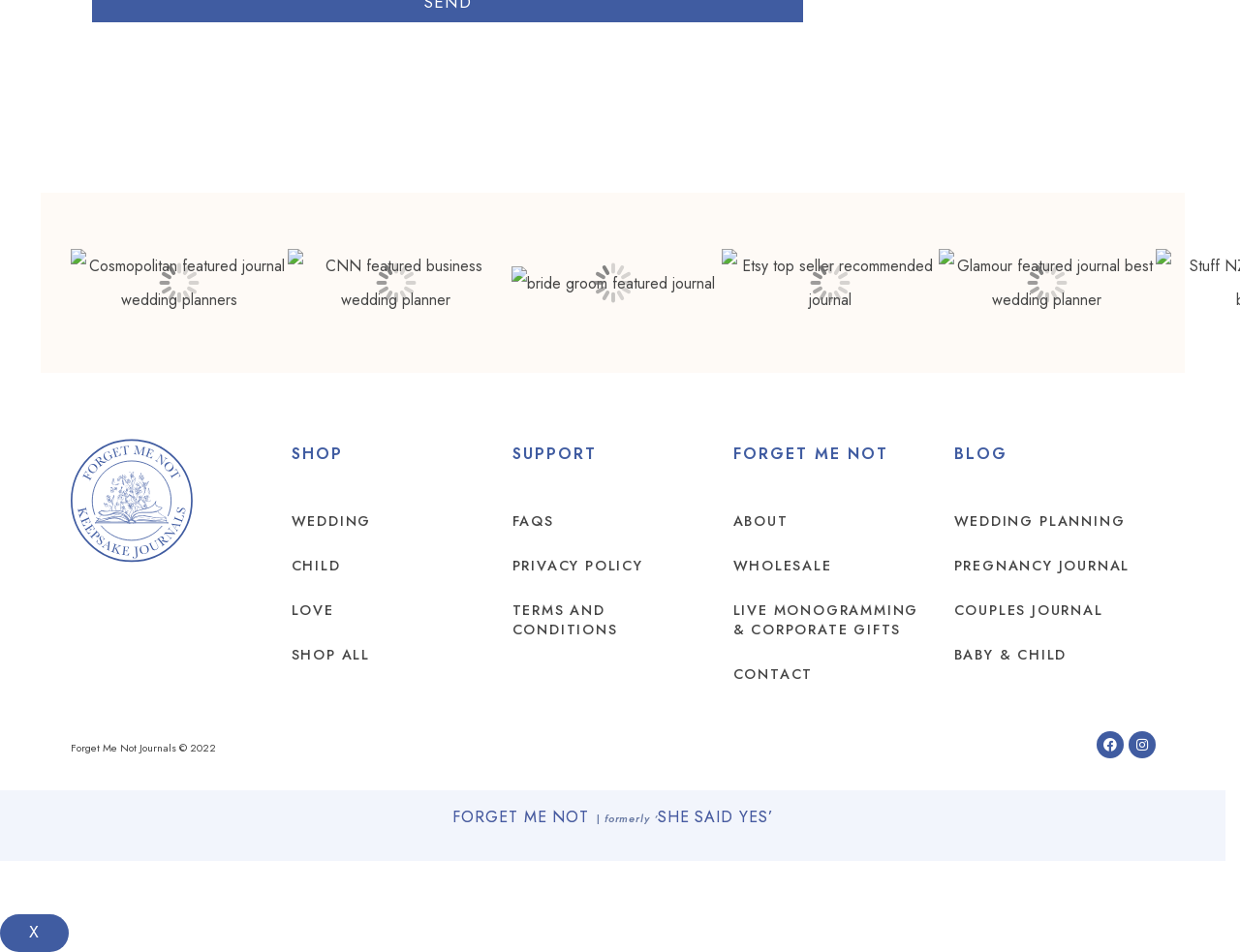What is the name of the company?
Using the image, give a concise answer in the form of a single word or short phrase.

Forget Me Not